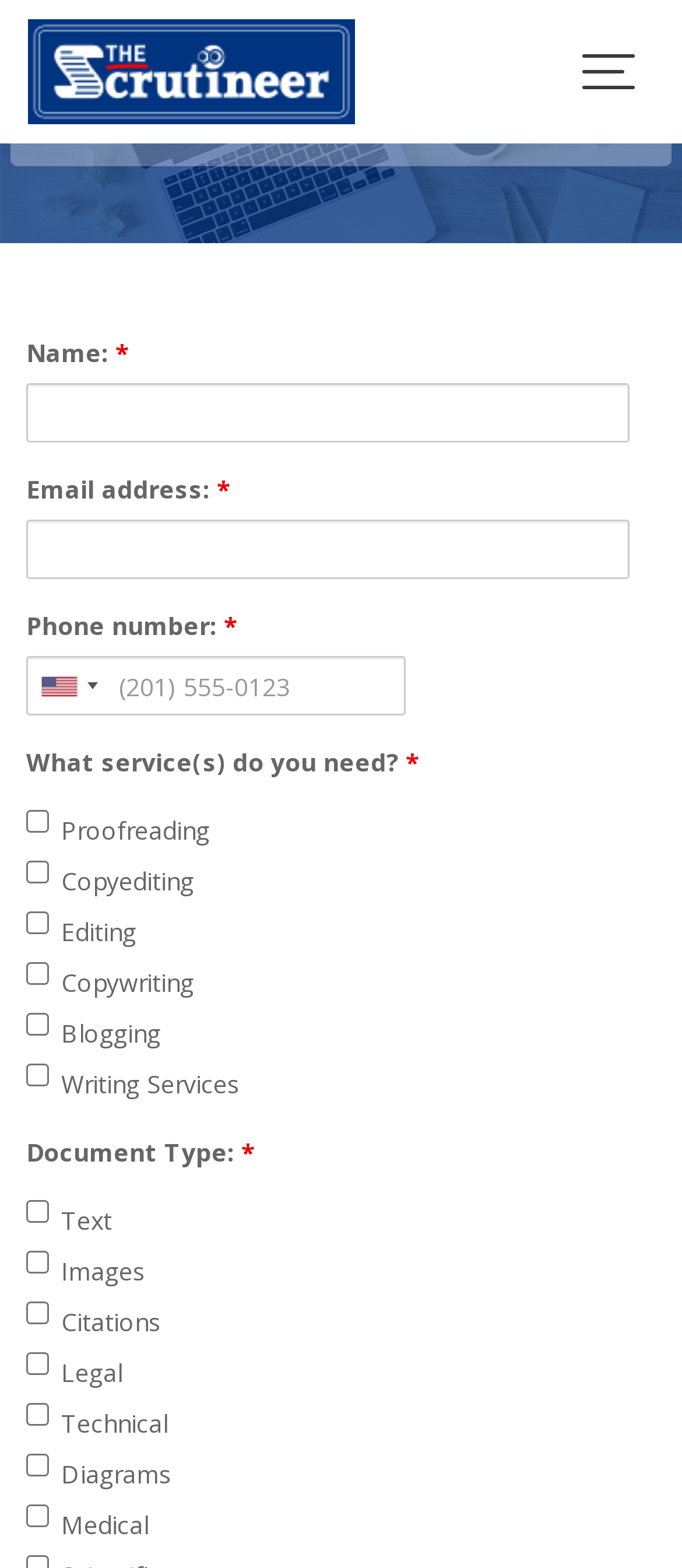Describe all the significant parts and information present on the webpage.

This webpage is a quote request form for The Scrutineer Ja, a writing and editing service. At the top, there is a logo image of The Scrutineer Ja, accompanied by a link to the same name. Below the logo, there is a large image that spans the entire width of the page.

The main content of the page is a form with several fields to fill out. The form is divided into sections, each with a label and a corresponding input field. The first section is for contact information, with fields for name, email address, and phone number. The phone number field has a dropdown menu with the option "United States: +1".

The next section is for selecting the services needed, with six checkboxes for different types of writing and editing services: proofreading, copyediting, editing, copywriting, blogging, and writing services.

Below the services section, there is another section for document type, with seven checkboxes for different types of documents: text, images, citations, legal, technical, diagrams, and medical.

At the bottom of the page, there is a button to submit the form.